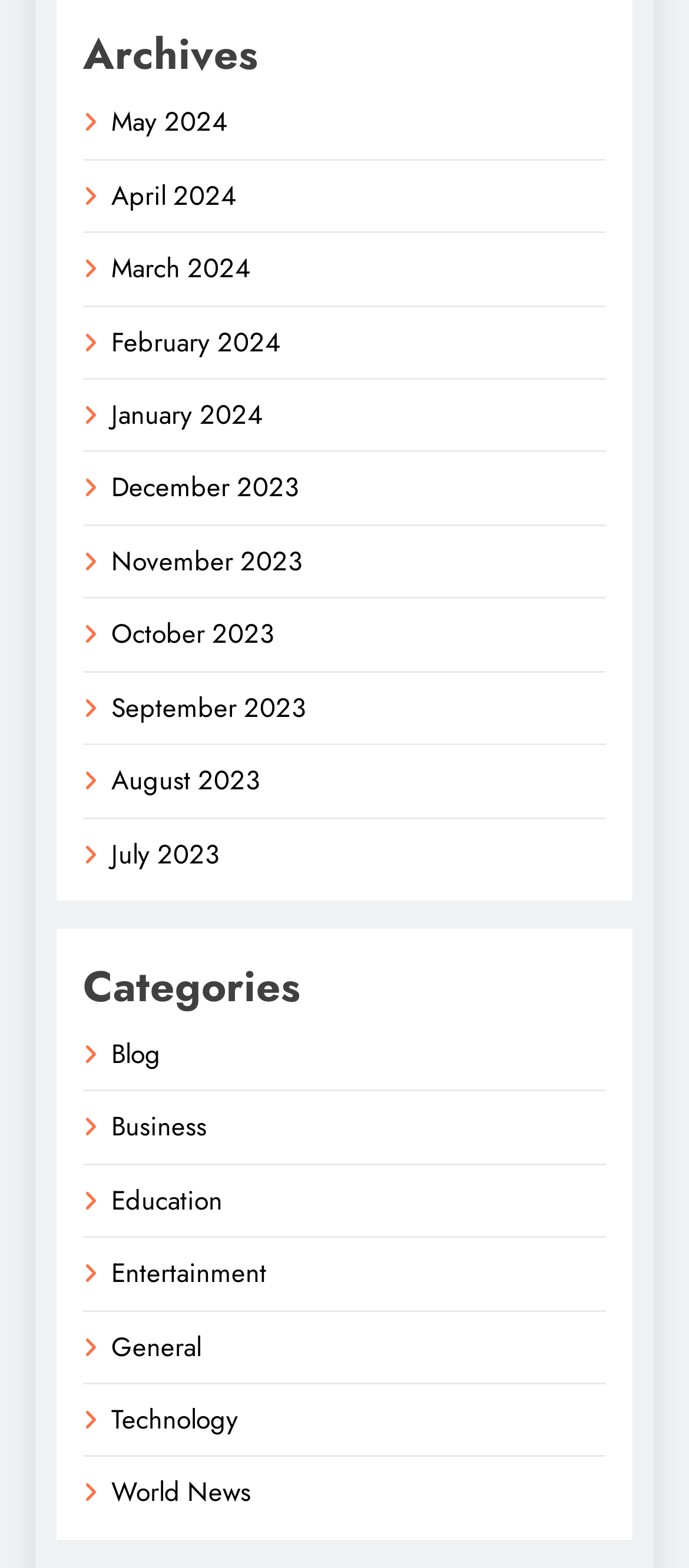What is the earliest month listed?
Using the image, respond with a single word or phrase.

May 2024